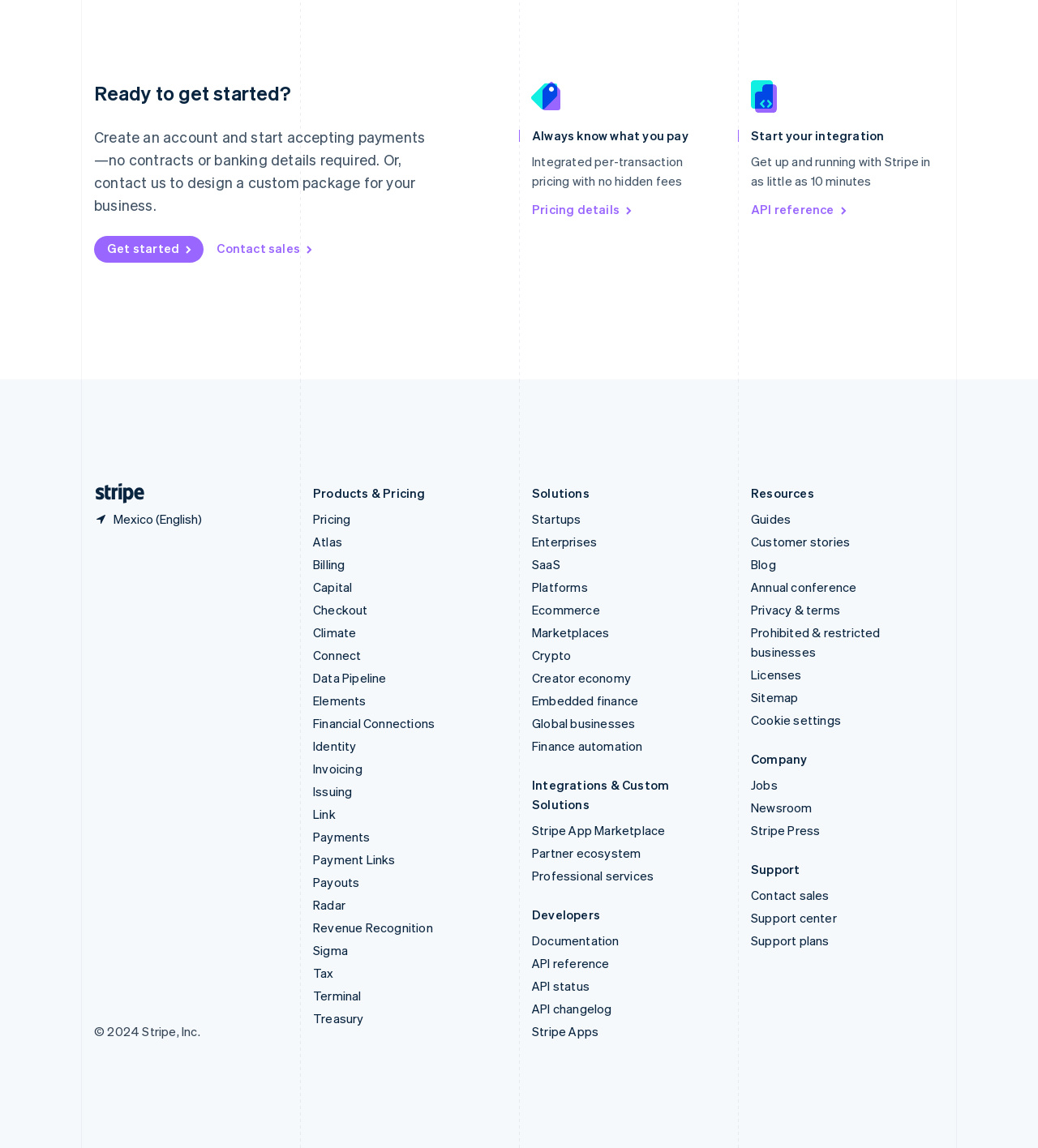What is the pricing model of this service?
Provide a short answer using one word or a brief phrase based on the image.

Integrated per-transaction pricing